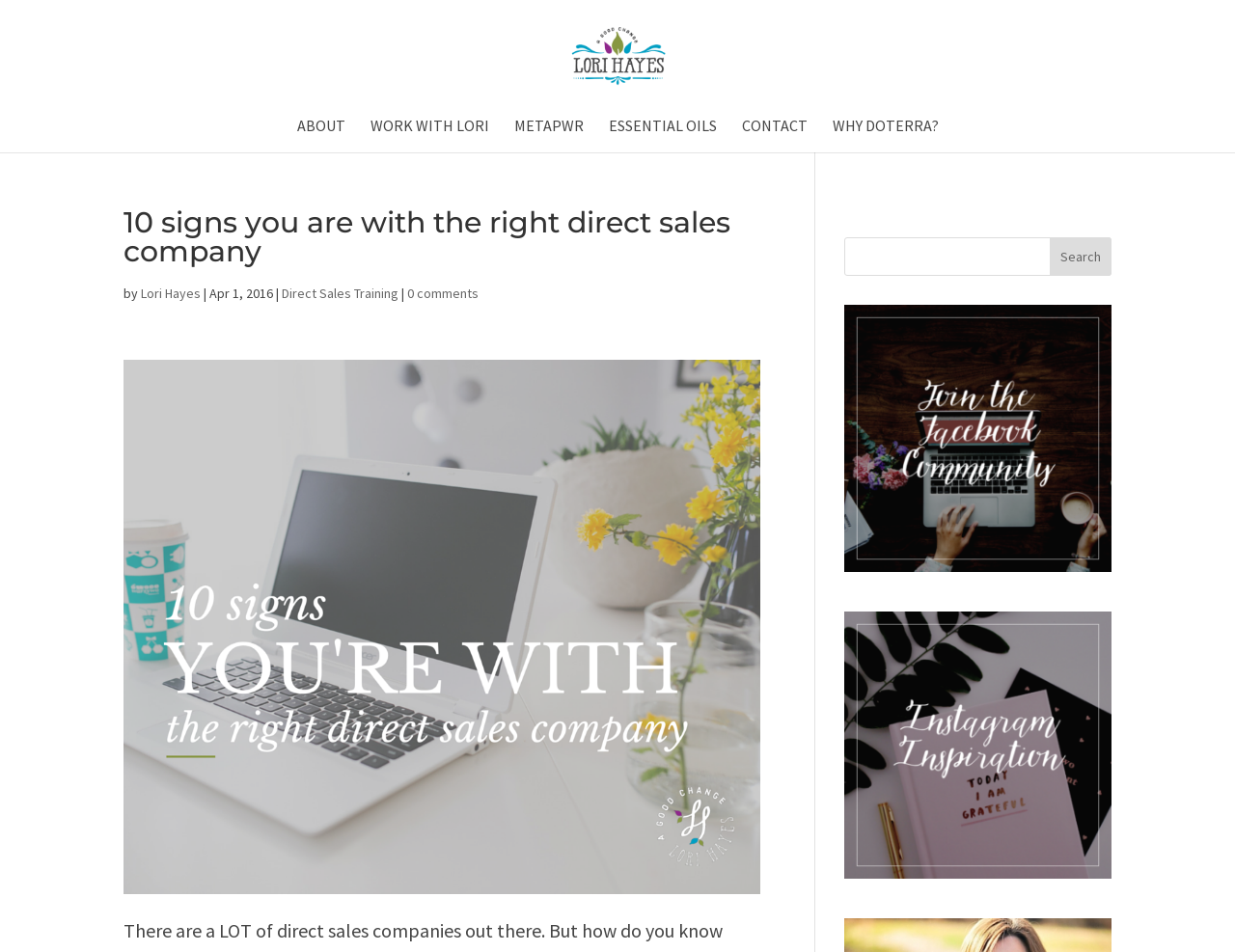How many navigation links are there?
Using the image, answer in one word or phrase.

7